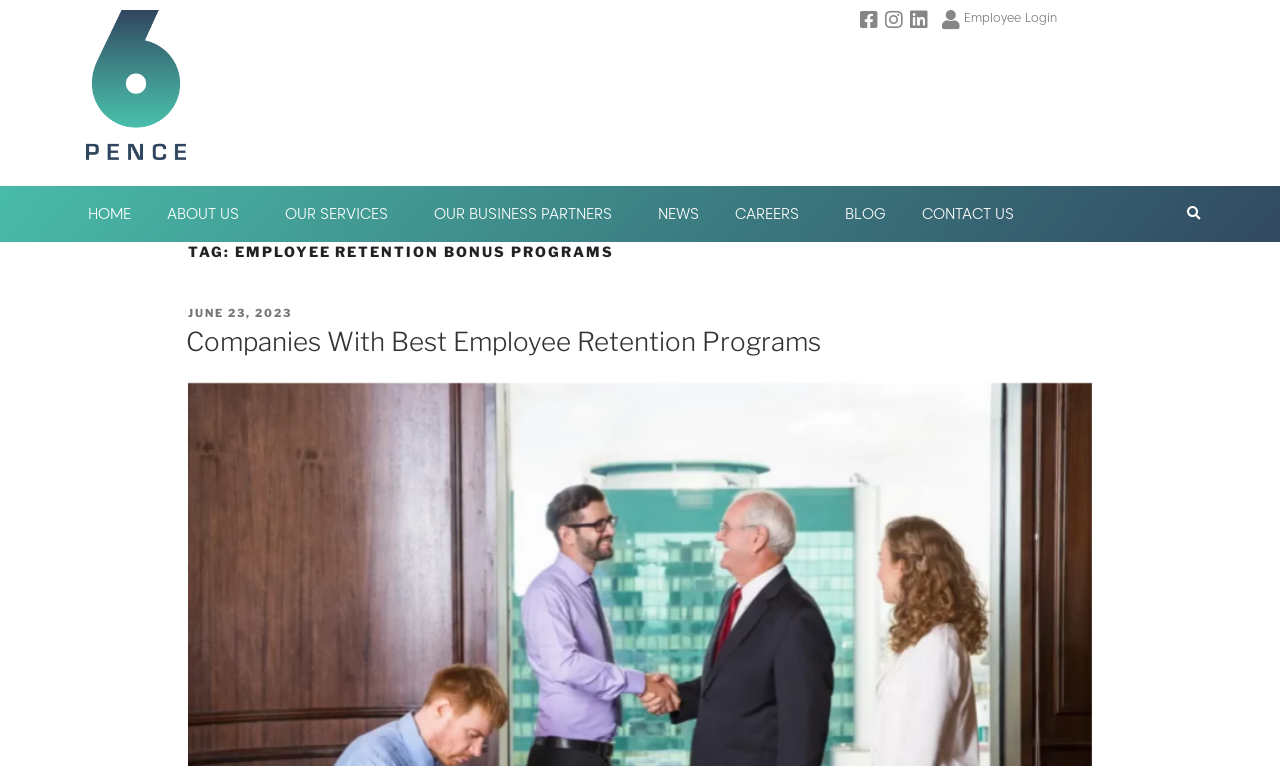Find and indicate the bounding box coordinates of the region you should select to follow the given instruction: "Read about Companies With Best Employee Retention Programs".

[0.145, 0.425, 0.641, 0.466]